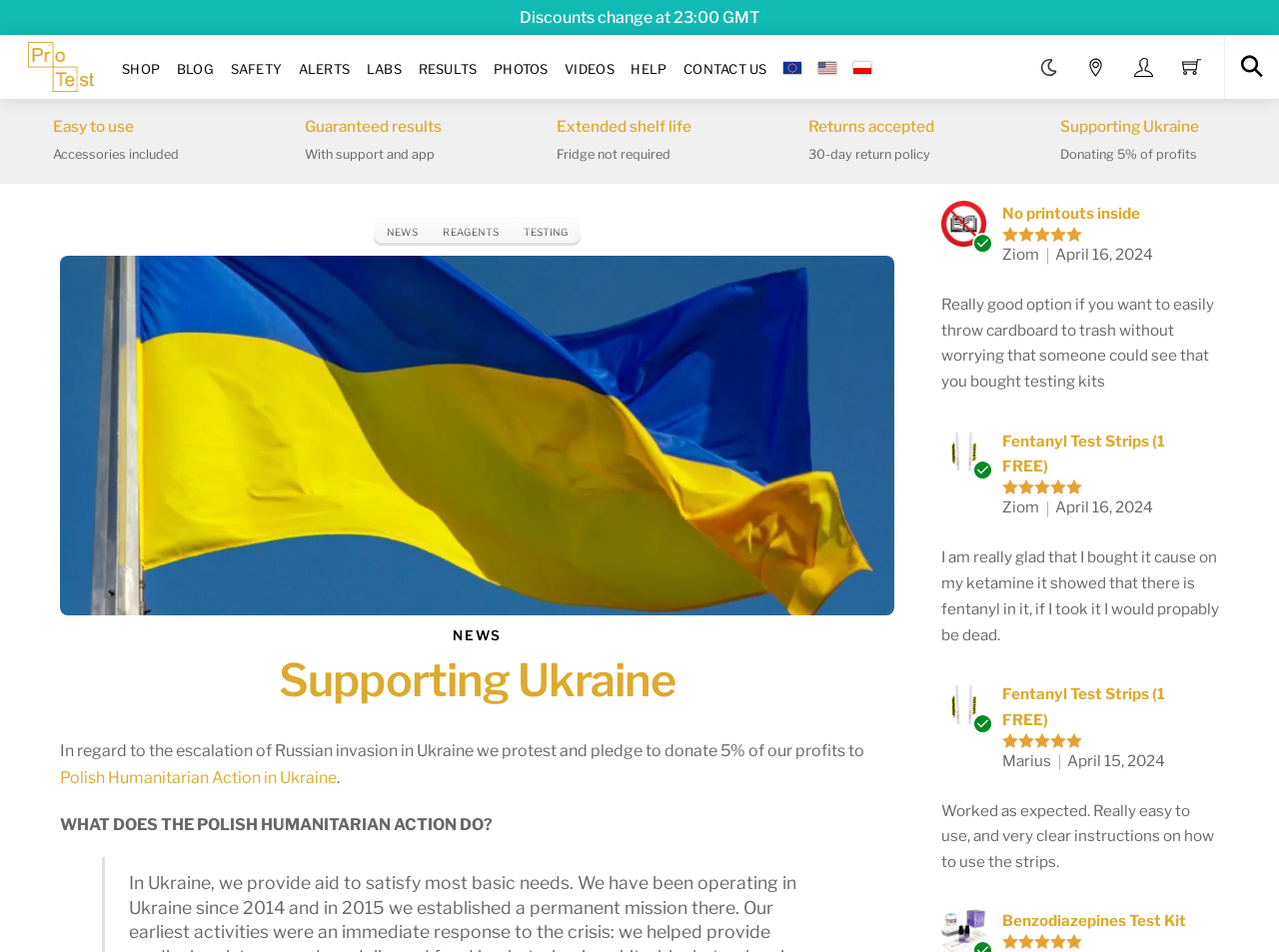Please determine the bounding box coordinates of the clickable area required to carry out the following instruction: "Search for products". The coordinates must be four float numbers between 0 and 1, represented as [left, top, right, bottom].

[0.957, 0.036, 1.0, 0.104]